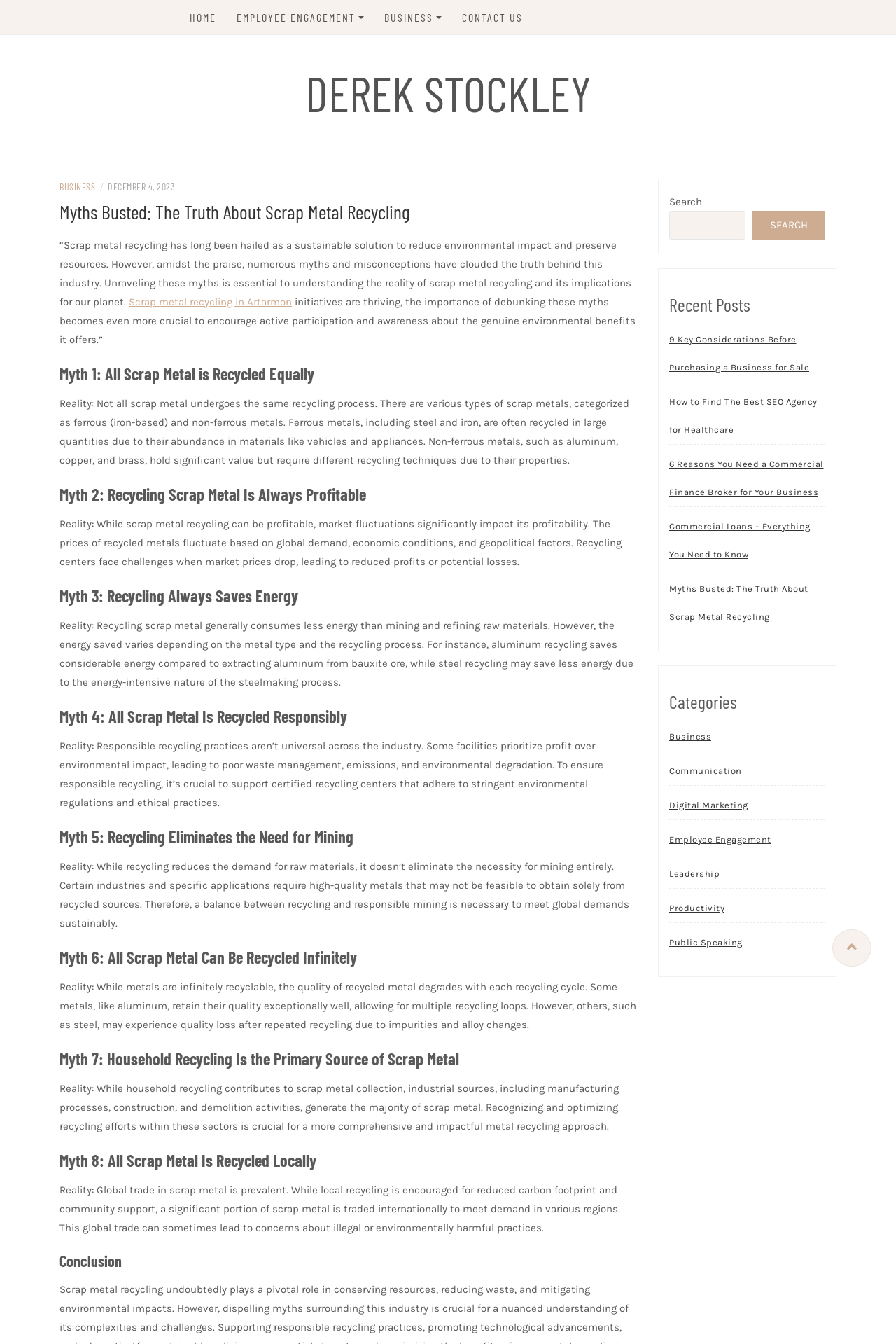Give a one-word or one-phrase response to the question:
What is the purpose of recycling scrap metal?

To reduce environmental impact